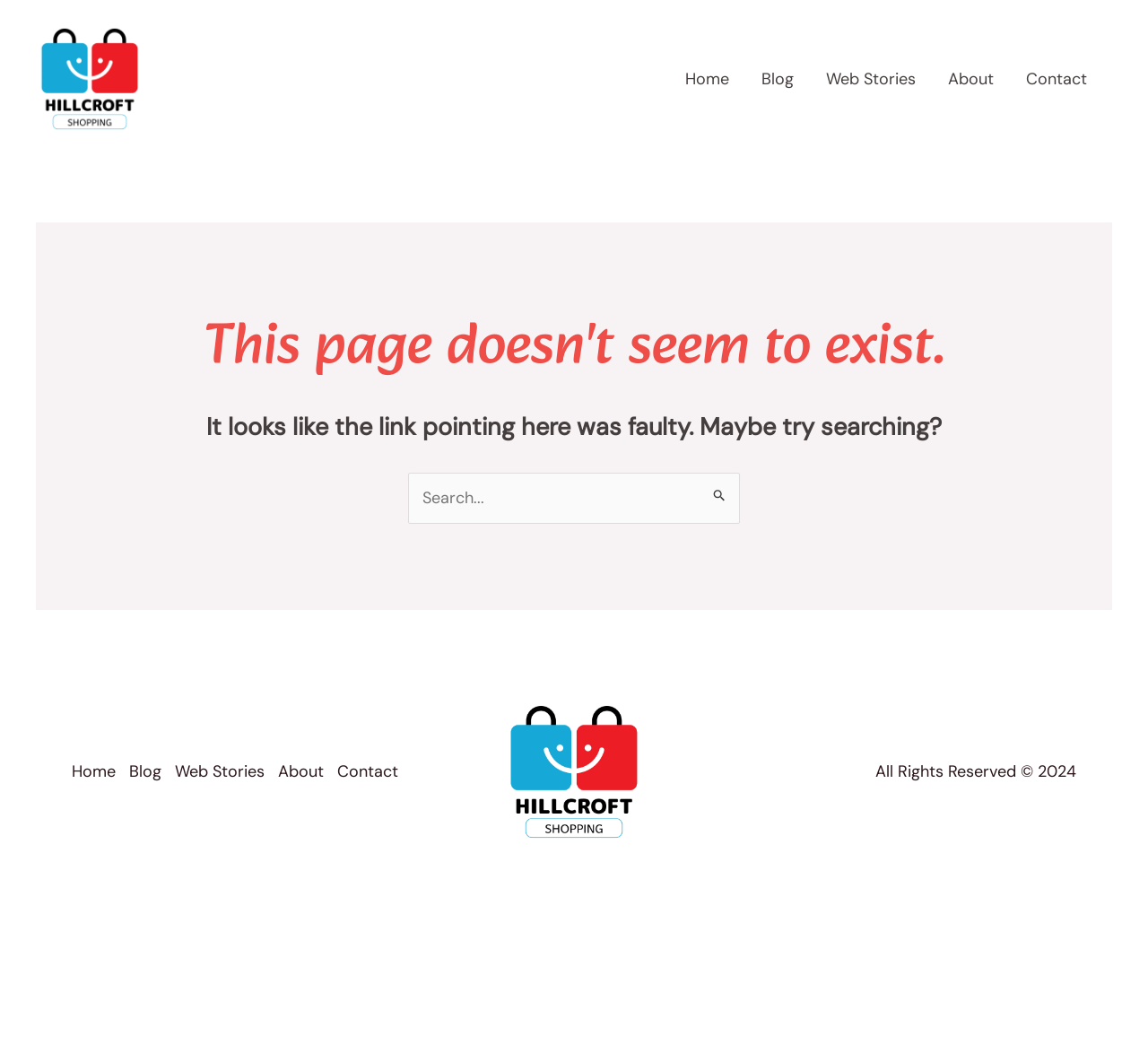Based on the element description, predict the bounding box coordinates (top-left x, top-left y, bottom-right x, bottom-right y) for the UI element in the screenshot: eDigg.com

None